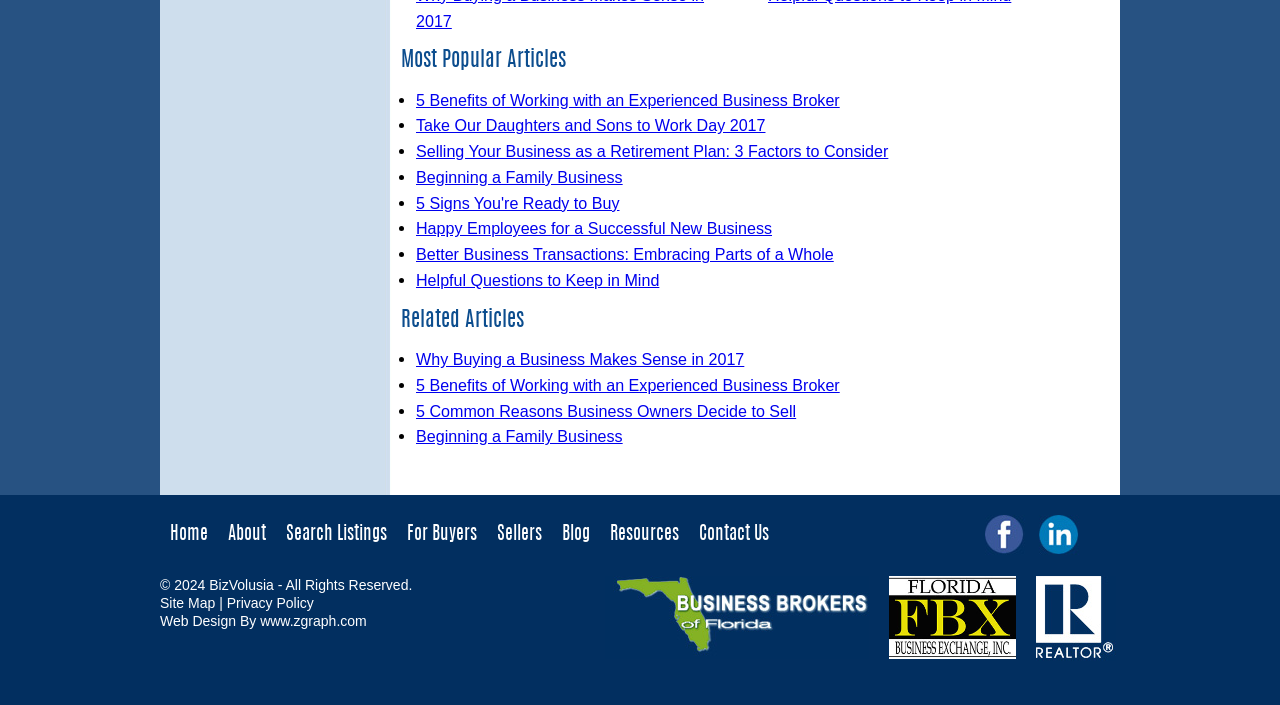What is the name of the website?
Look at the screenshot and provide an in-depth answer.

The copyright information at the bottom of the webpage mentions 'BizVolusia - All Rights Reserved', indicating that the name of the website is BizVolusia.